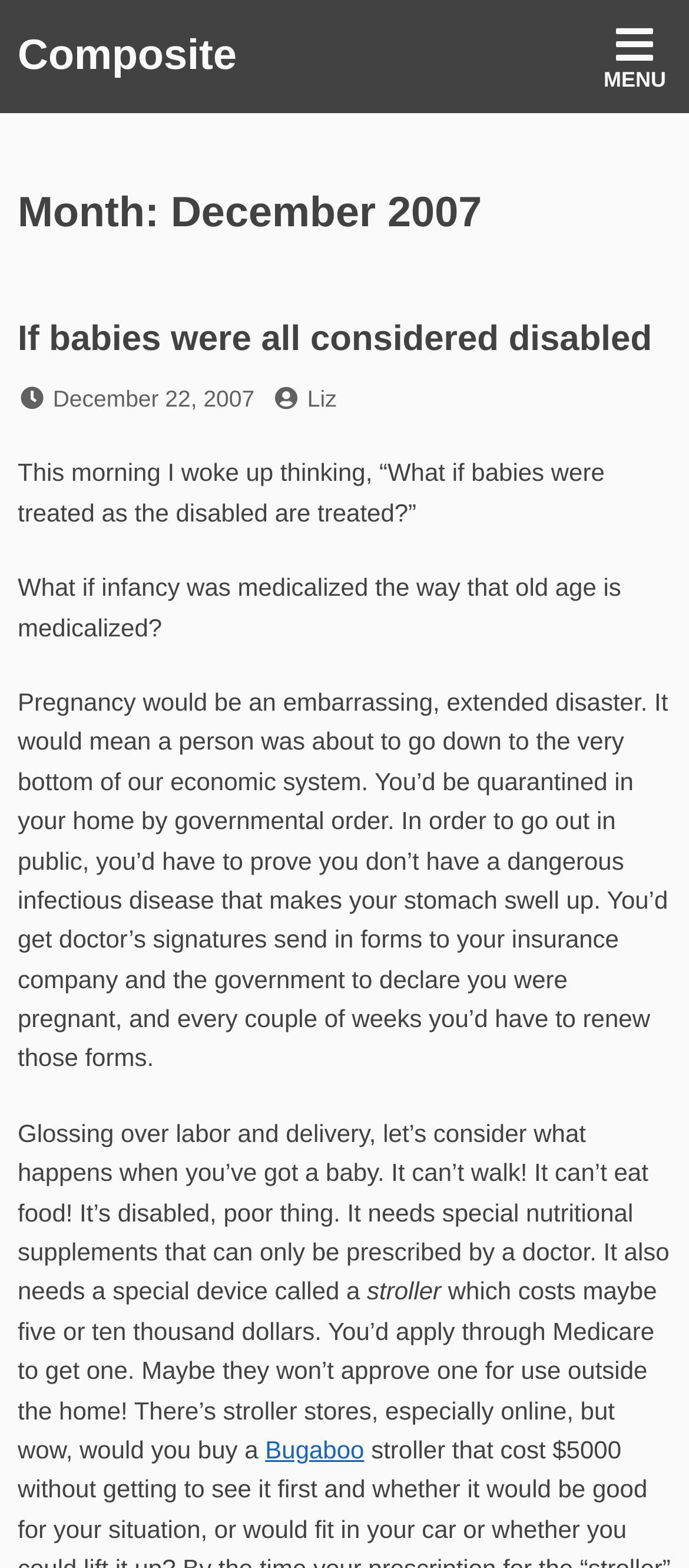Identify the bounding box coordinates for the UI element described as: "Liz". The coordinates should be provided as four floats between 0 and 1: [left, top, right, bottom].

[0.446, 0.245, 0.489, 0.262]